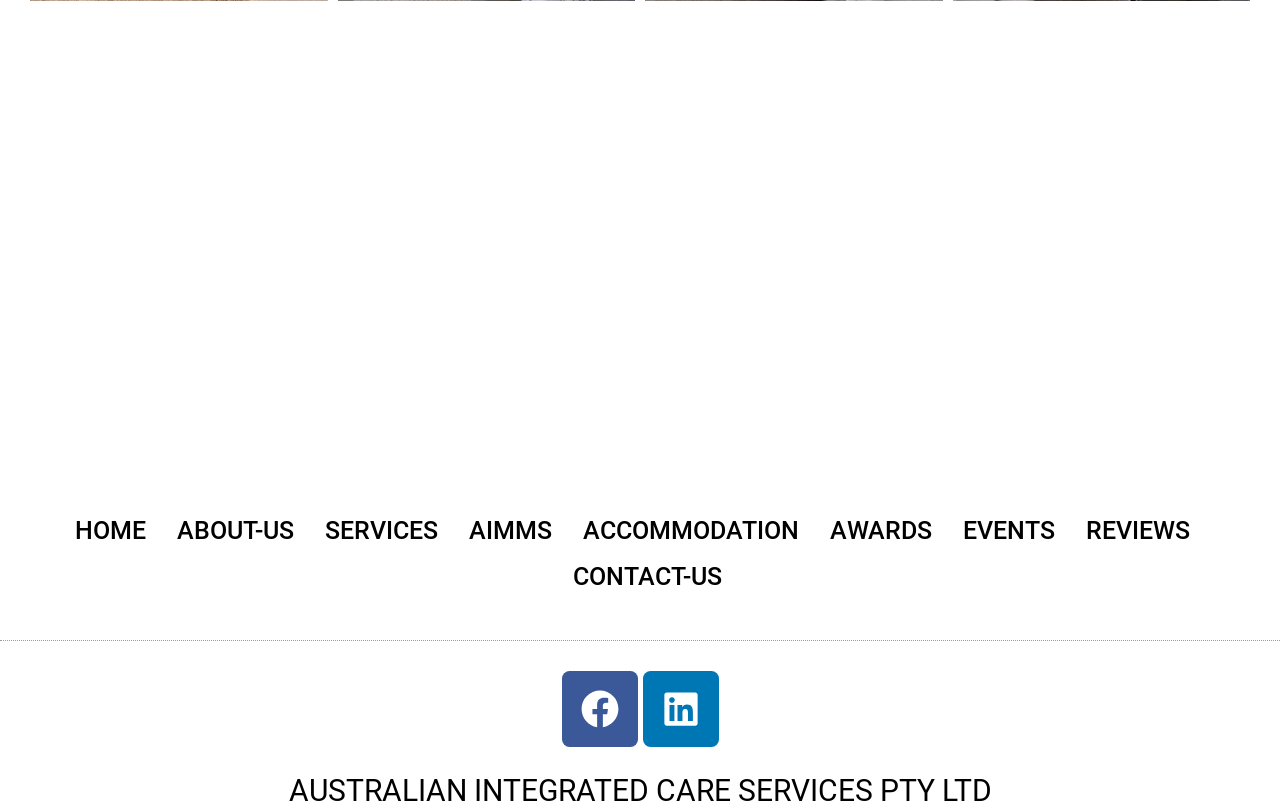Please give a concise answer to this question using a single word or phrase: 
What is the second link in the bottom navigation?

ABOUT-US